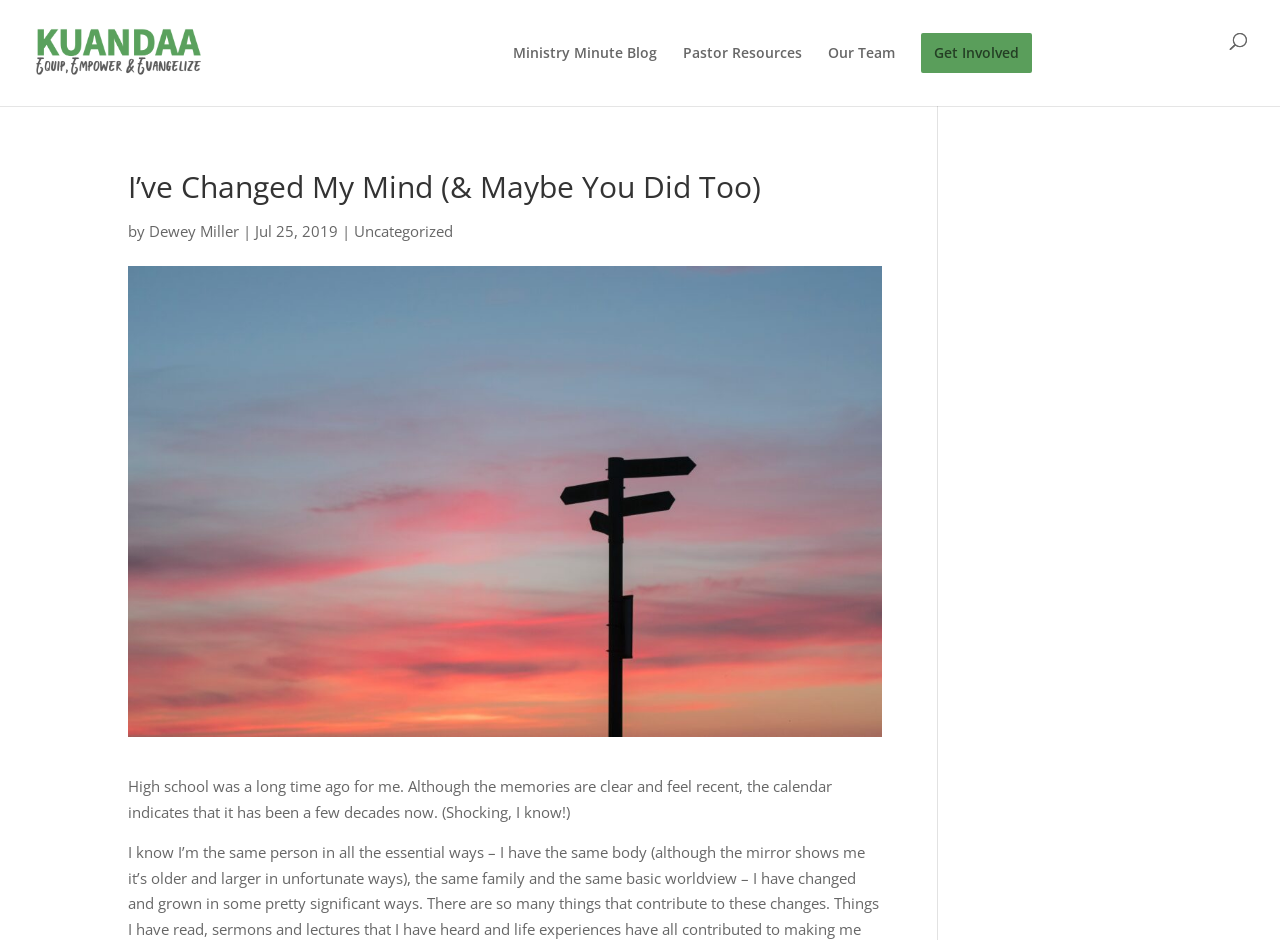Who is the author of the blog post?
Using the screenshot, give a one-word or short phrase answer.

Dewey Miller